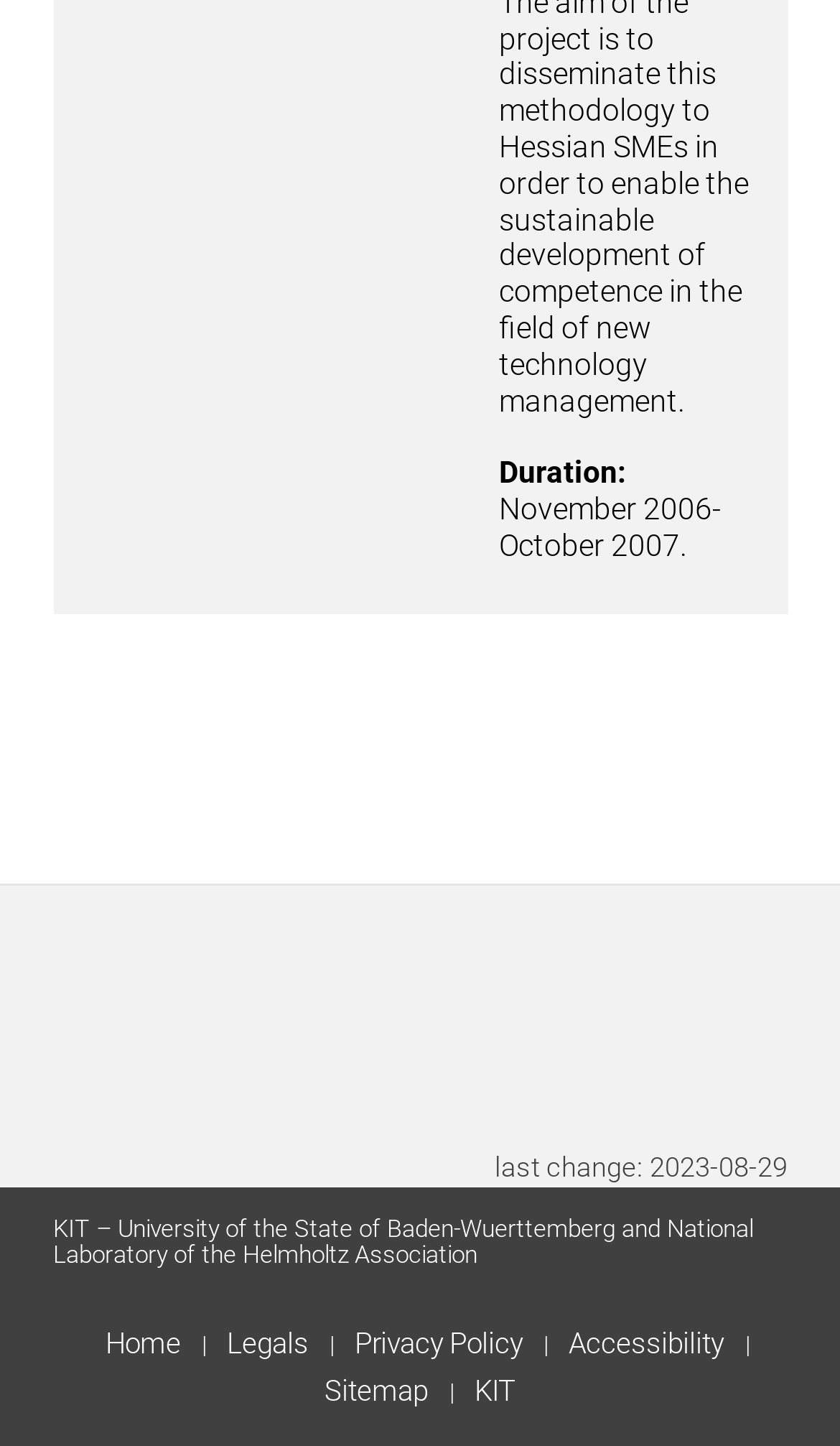Determine the bounding box for the HTML element described here: "Home". The coordinates should be given as [left, top, right, bottom] with each number being a float between 0 and 1.

[0.108, 0.915, 0.232, 0.947]